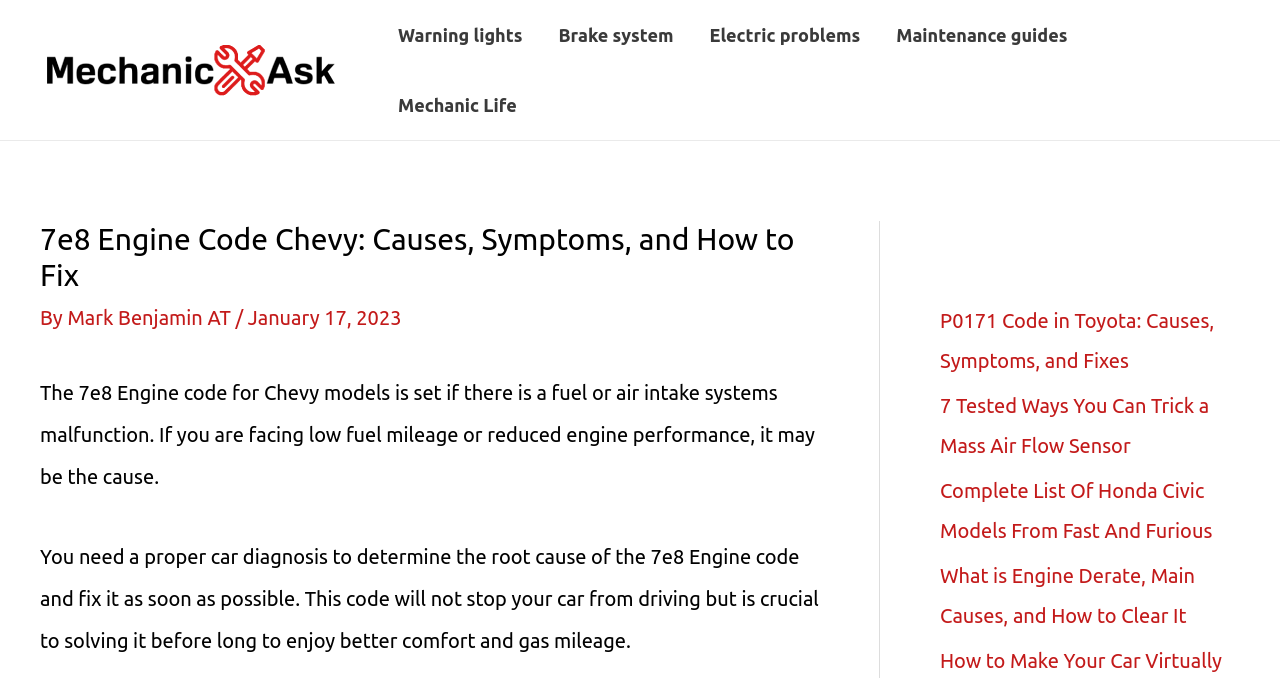Please locate and retrieve the main header text of the webpage.

7e8 Engine Code Chevy: Causes, Symptoms, and How to Fix